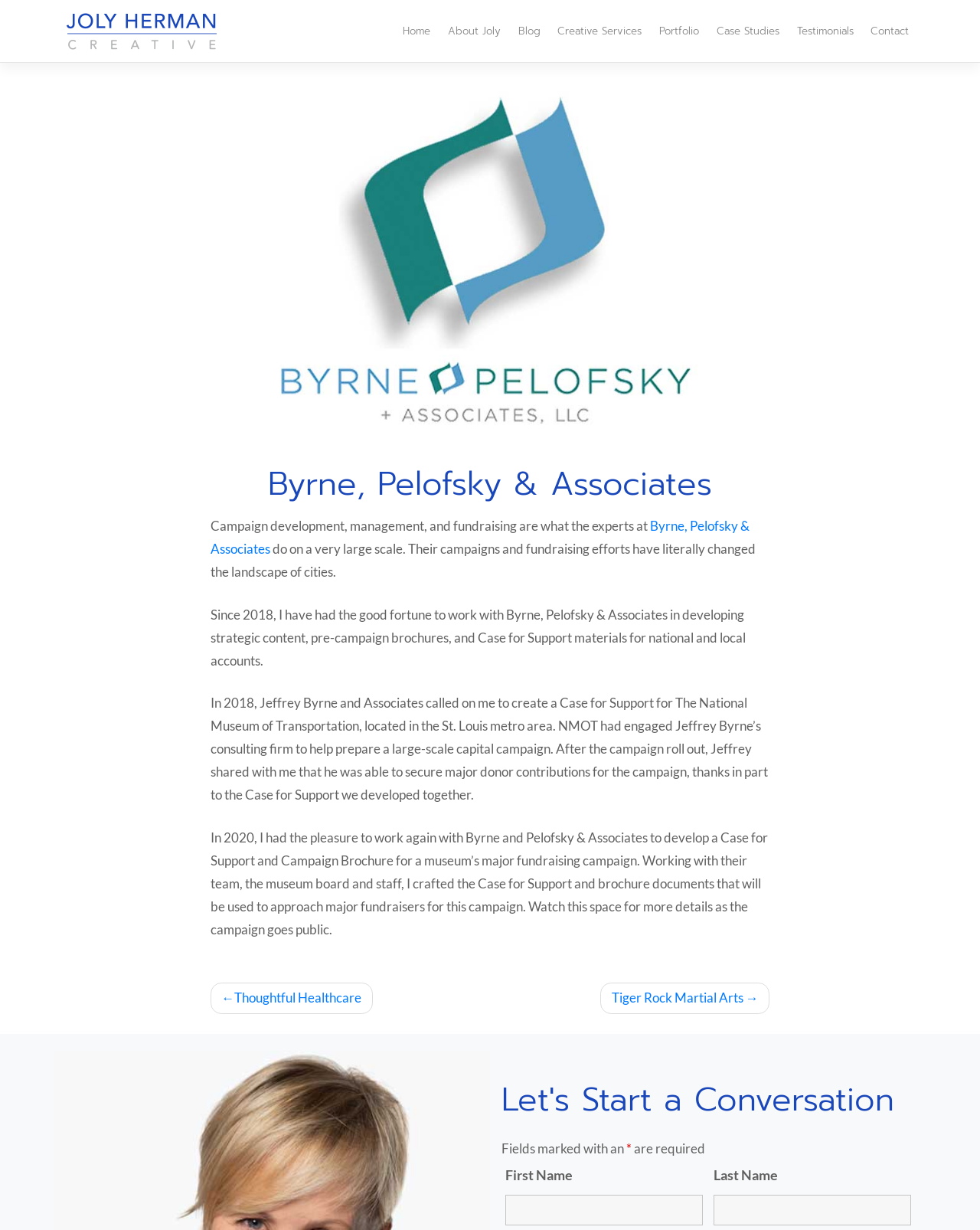Determine the bounding box coordinates of the element that should be clicked to execute the following command: "Click the 'Home' link".

[0.399, 0.016, 0.445, 0.035]